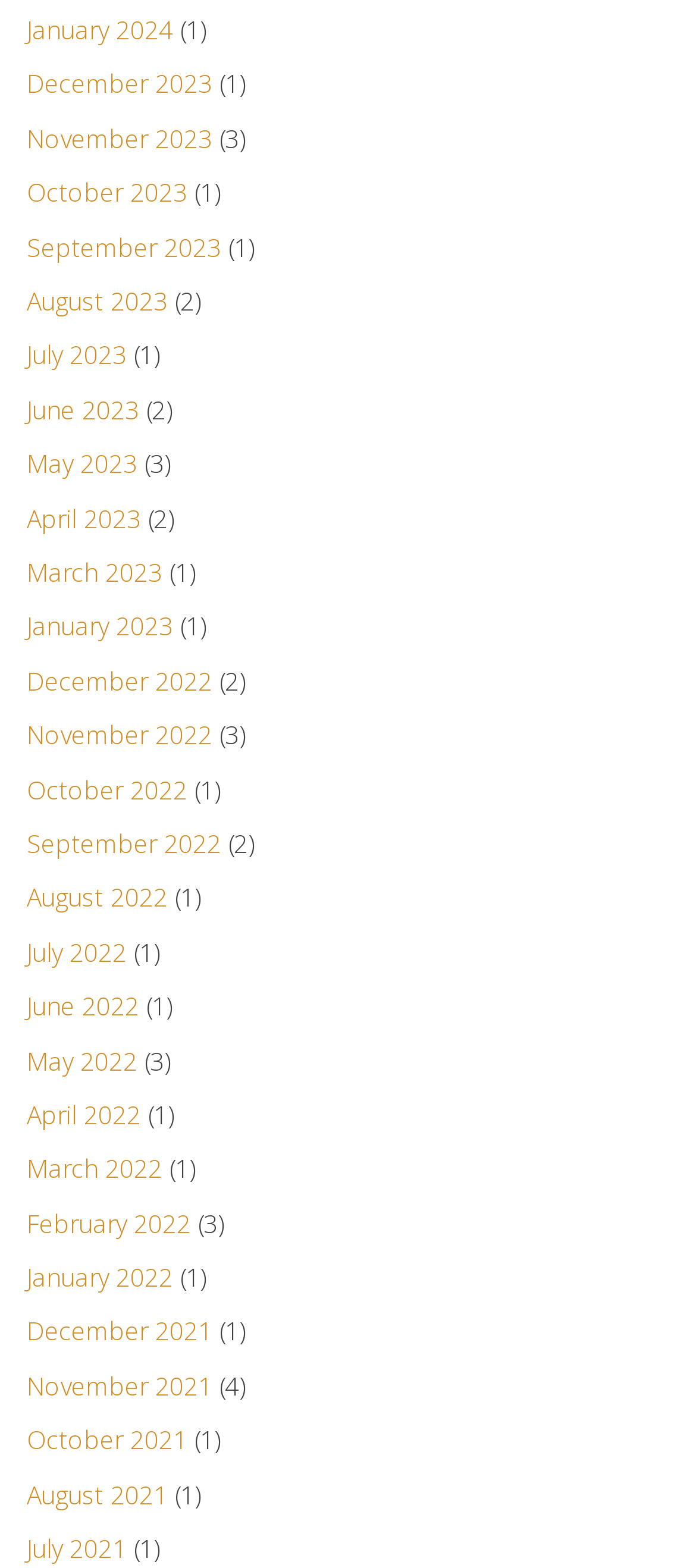Please determine the bounding box coordinates of the element to click in order to execute the following instruction: "Go to December 2023". The coordinates should be four float numbers between 0 and 1, specified as [left, top, right, bottom].

[0.038, 0.043, 0.305, 0.064]